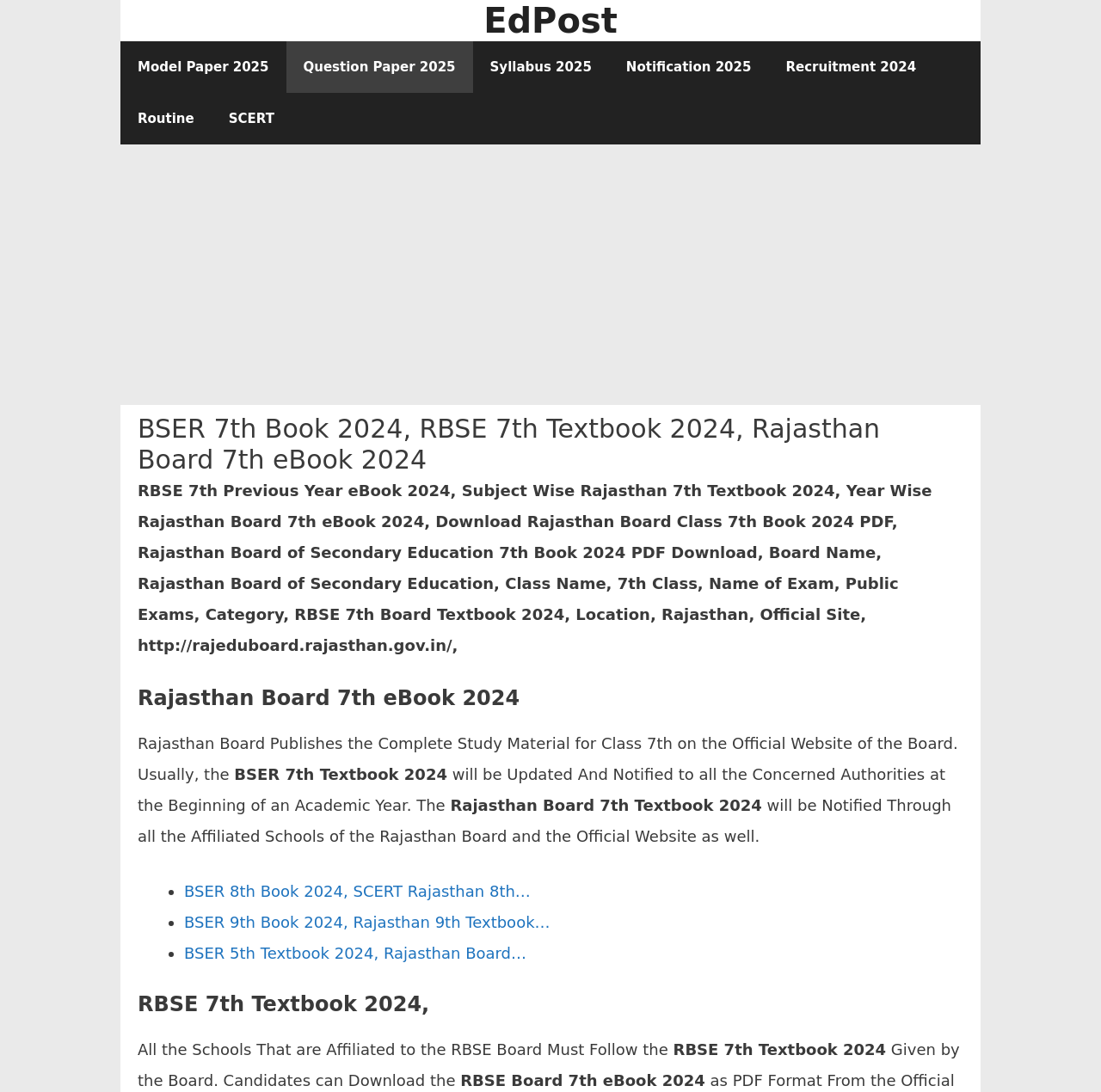Please identify the bounding box coordinates of the clickable area that will fulfill the following instruction: "Click on the 'EdPost' link". The coordinates should be in the format of four float numbers between 0 and 1, i.e., [left, top, right, bottom].

[0.439, 0.001, 0.561, 0.037]